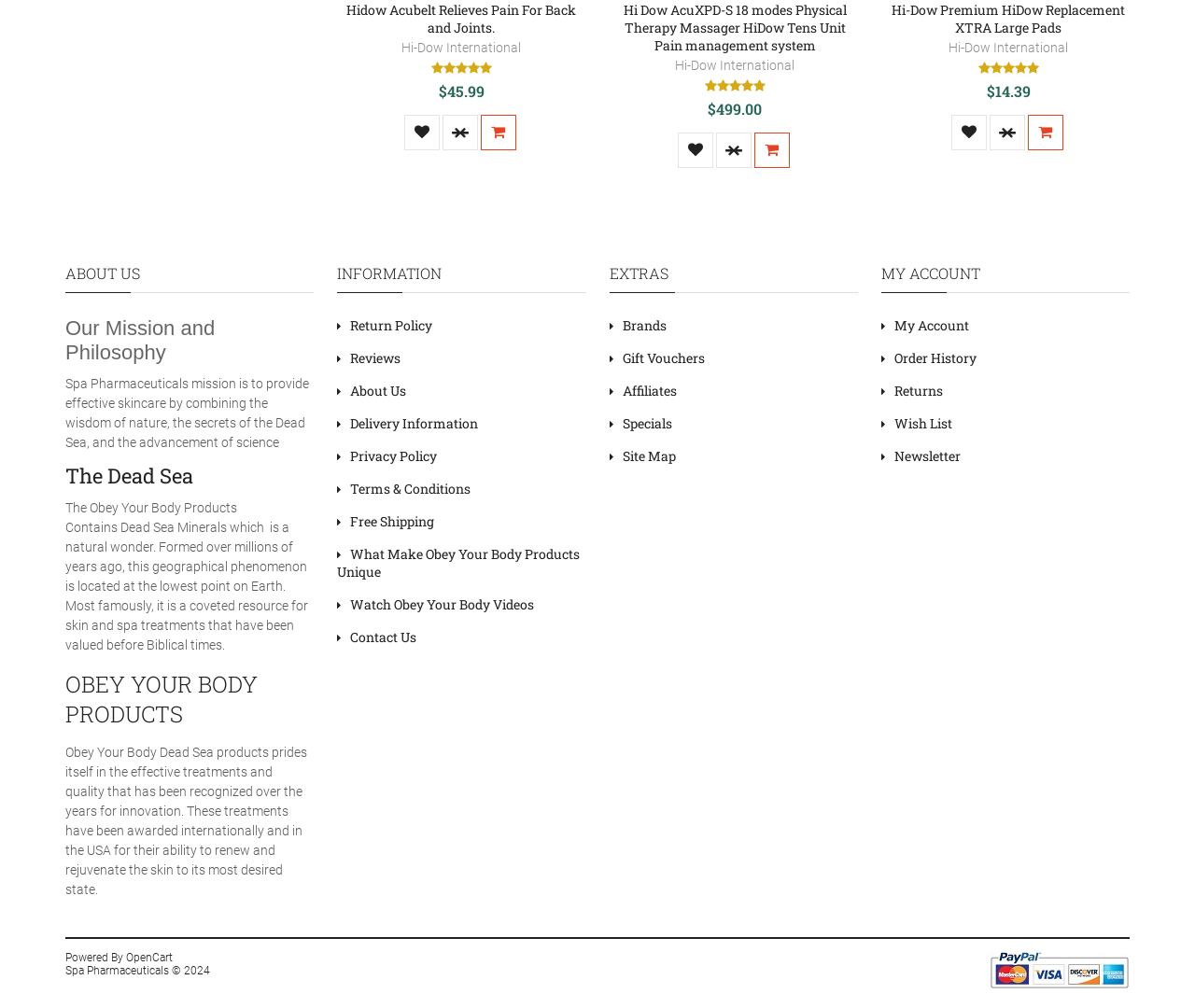Identify the bounding box coordinates of the region I need to click to complete this instruction: "Learn about the company's mission and philosophy".

[0.055, 0.314, 0.263, 0.362]